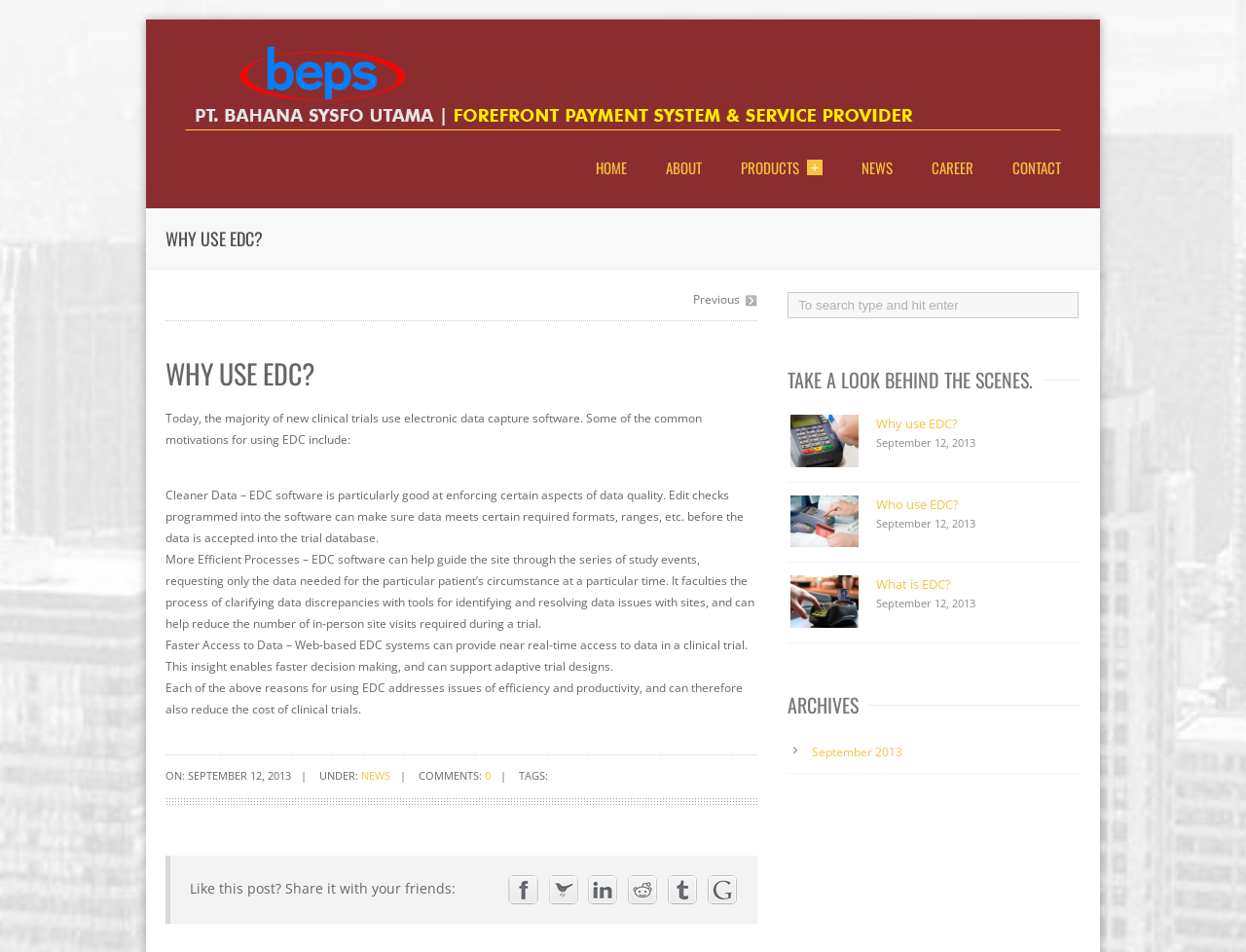Find the bounding box coordinates of the area to click in order to follow the instruction: "Share on Facebook".

[0.408, 0.919, 0.432, 0.95]